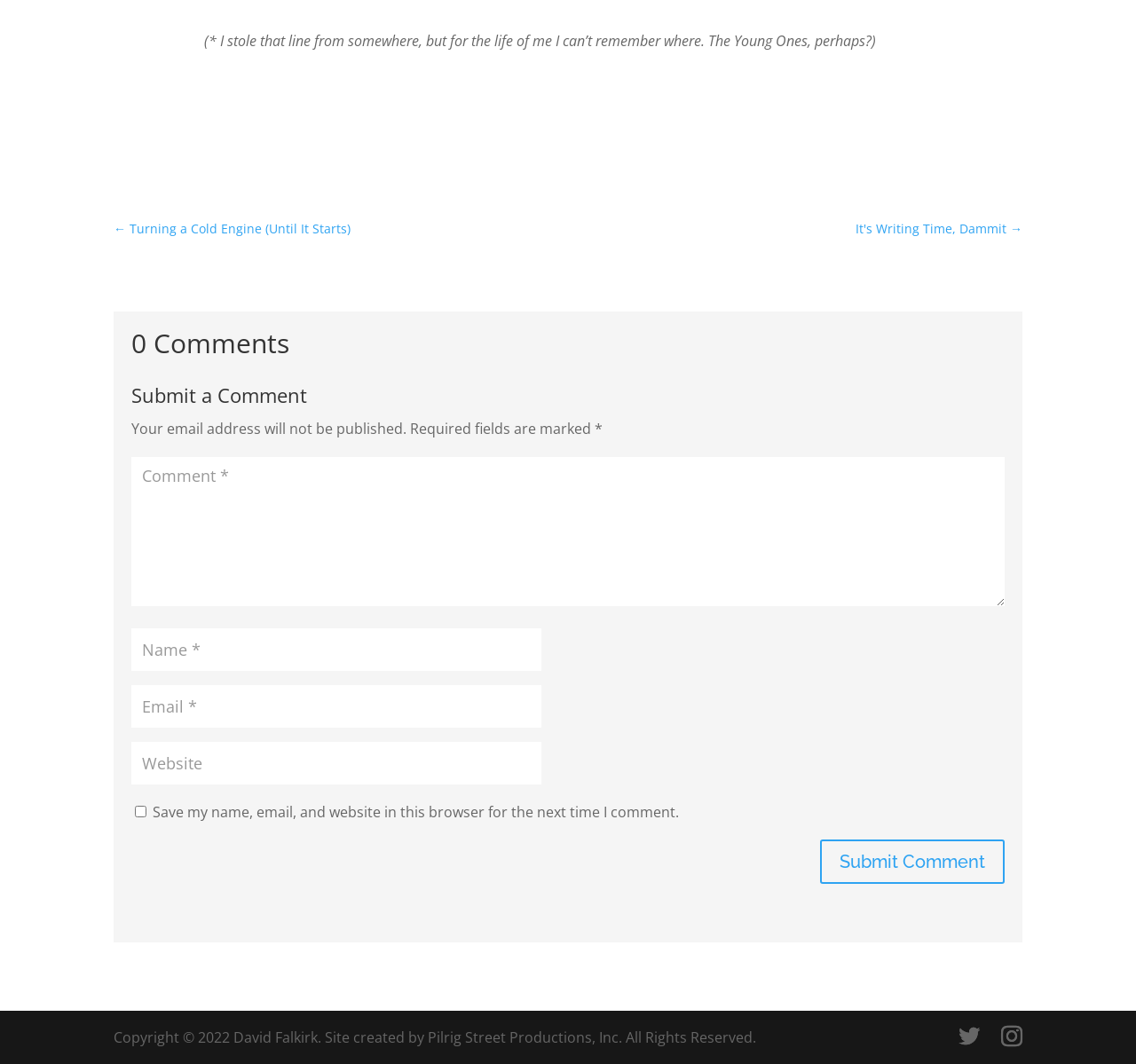Please find the bounding box coordinates in the format (top-left x, top-left y, bottom-right x, bottom-right y) for the given element description. Ensure the coordinates are floating point numbers between 0 and 1. Description: Twitter

[0.844, 0.963, 0.862, 0.988]